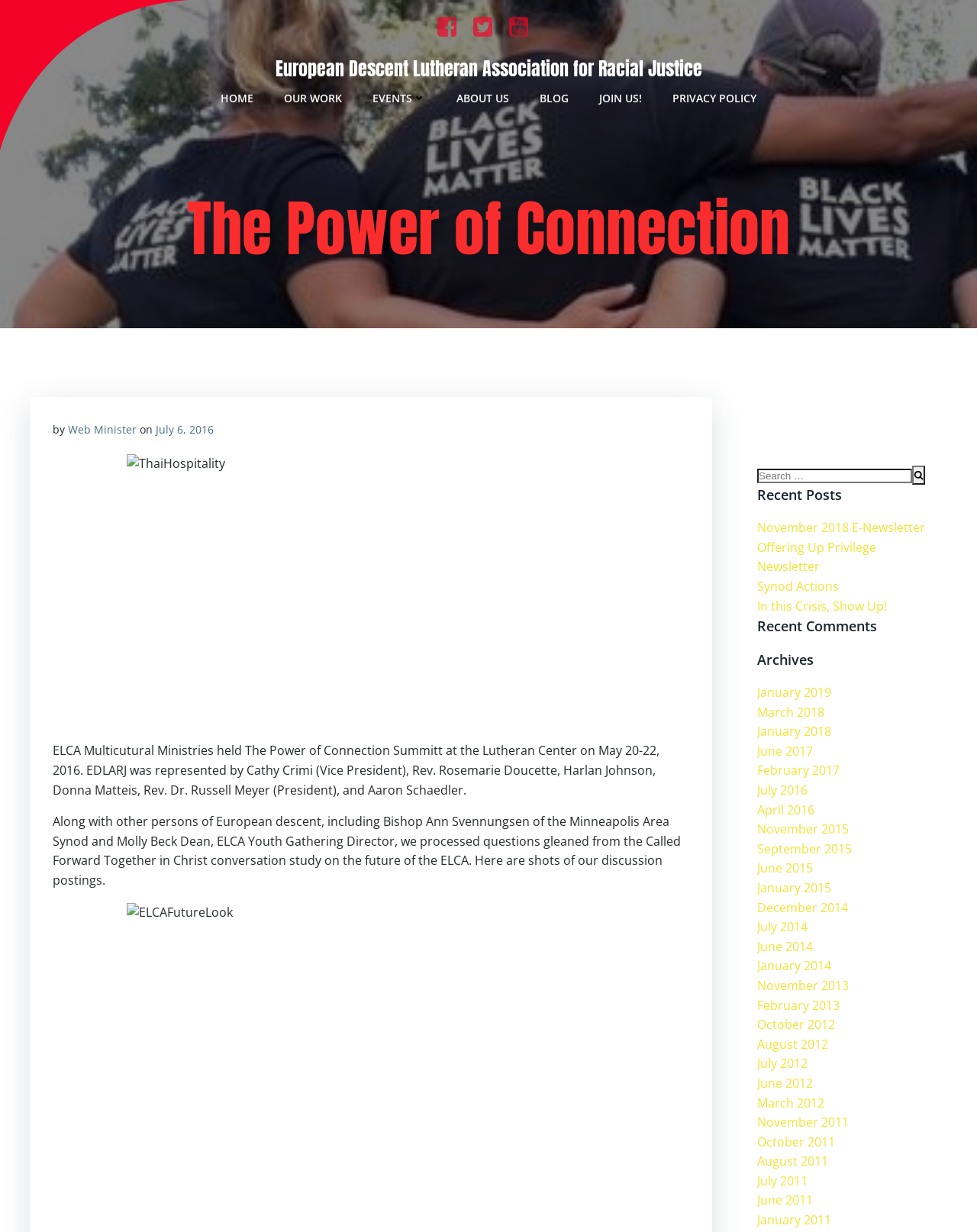Find and generate the main title of the webpage.

The Power of Connection